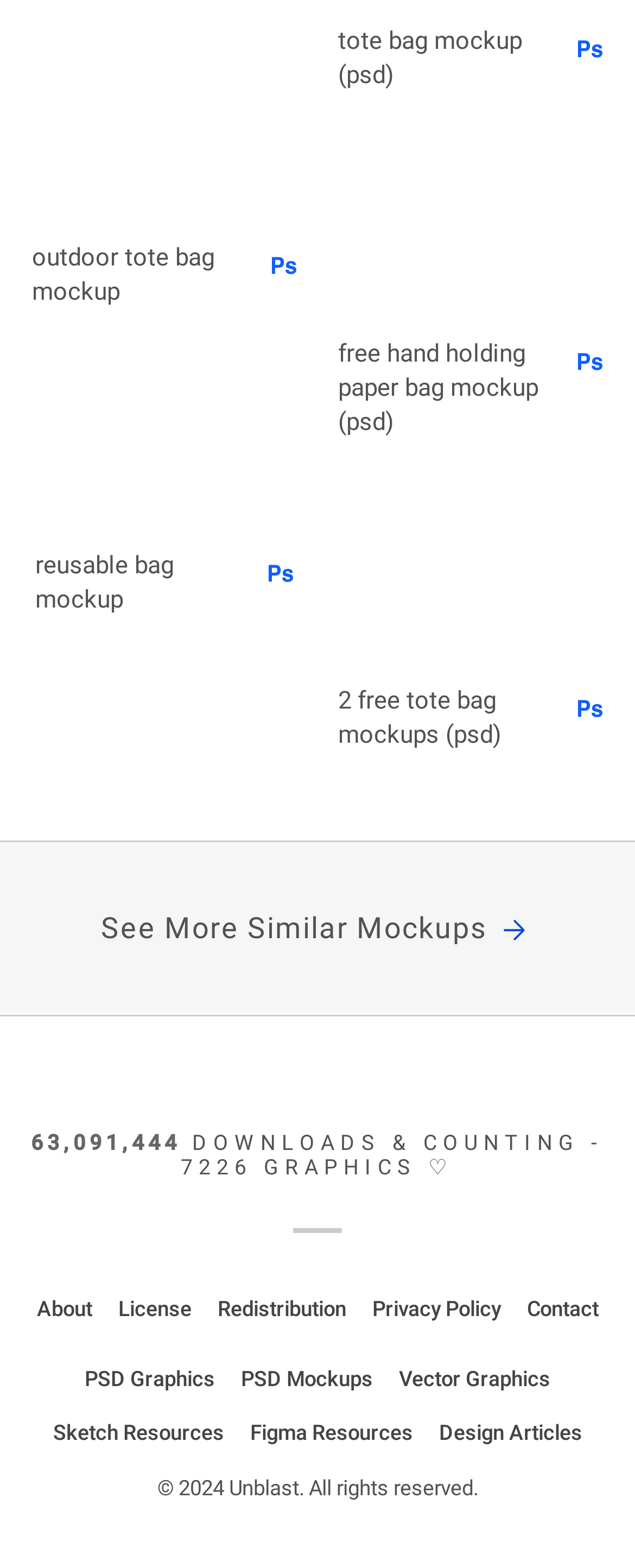Determine the coordinates of the bounding box that should be clicked to complete the instruction: "see more similar mockups". The coordinates should be represented by four float numbers between 0 and 1: [left, top, right, bottom].

[0.0, 0.536, 1.0, 0.646]